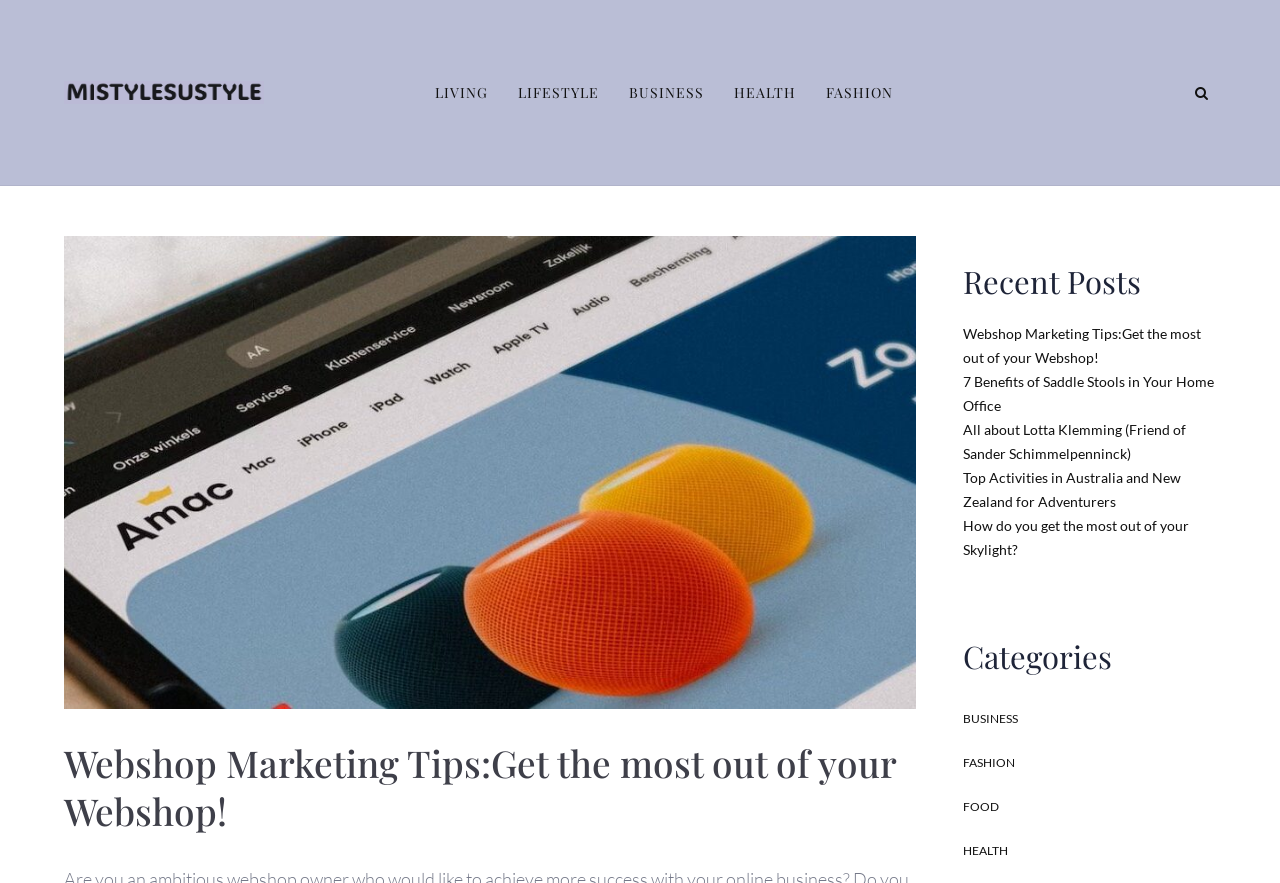Determine the bounding box coordinates of the element that should be clicked to execute the following command: "visit Mi Style Su Style website".

[0.05, 0.091, 0.206, 0.118]